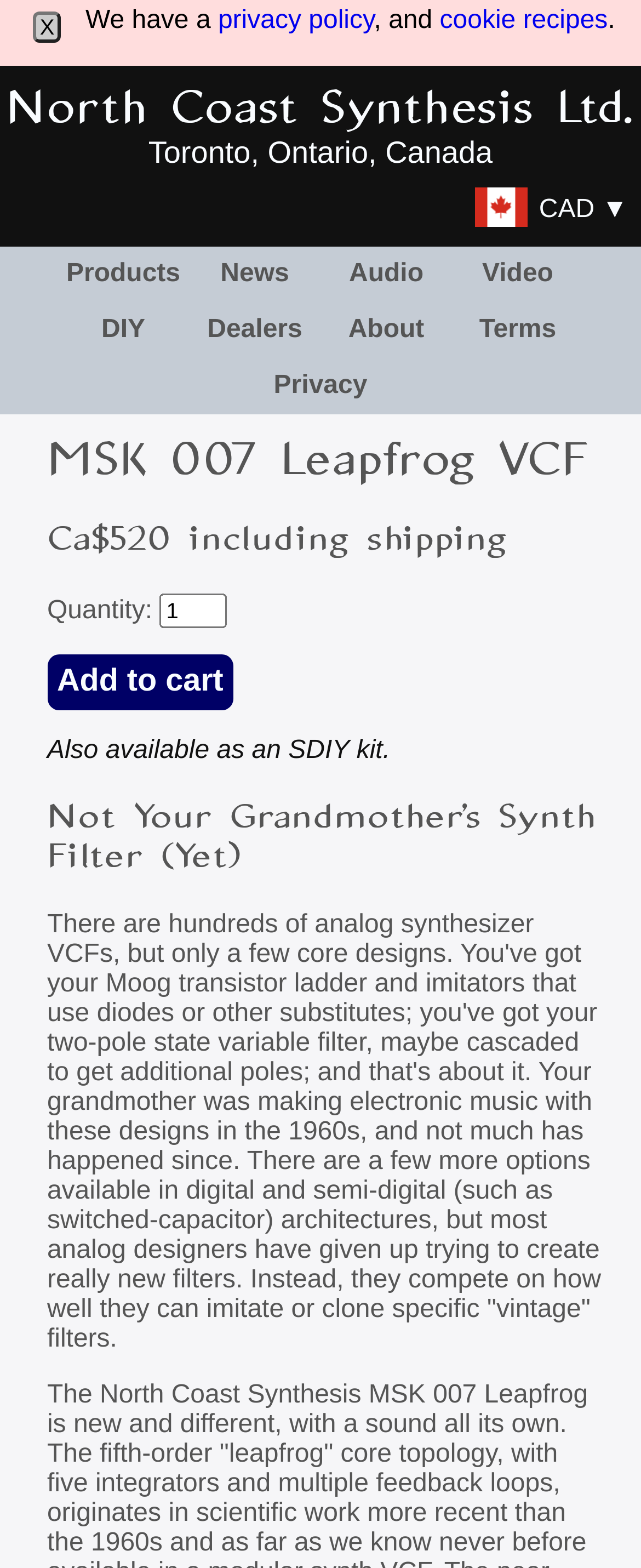Locate the bounding box coordinates of the element that should be clicked to fulfill the instruction: "Add to cart".

[0.073, 0.418, 0.364, 0.453]